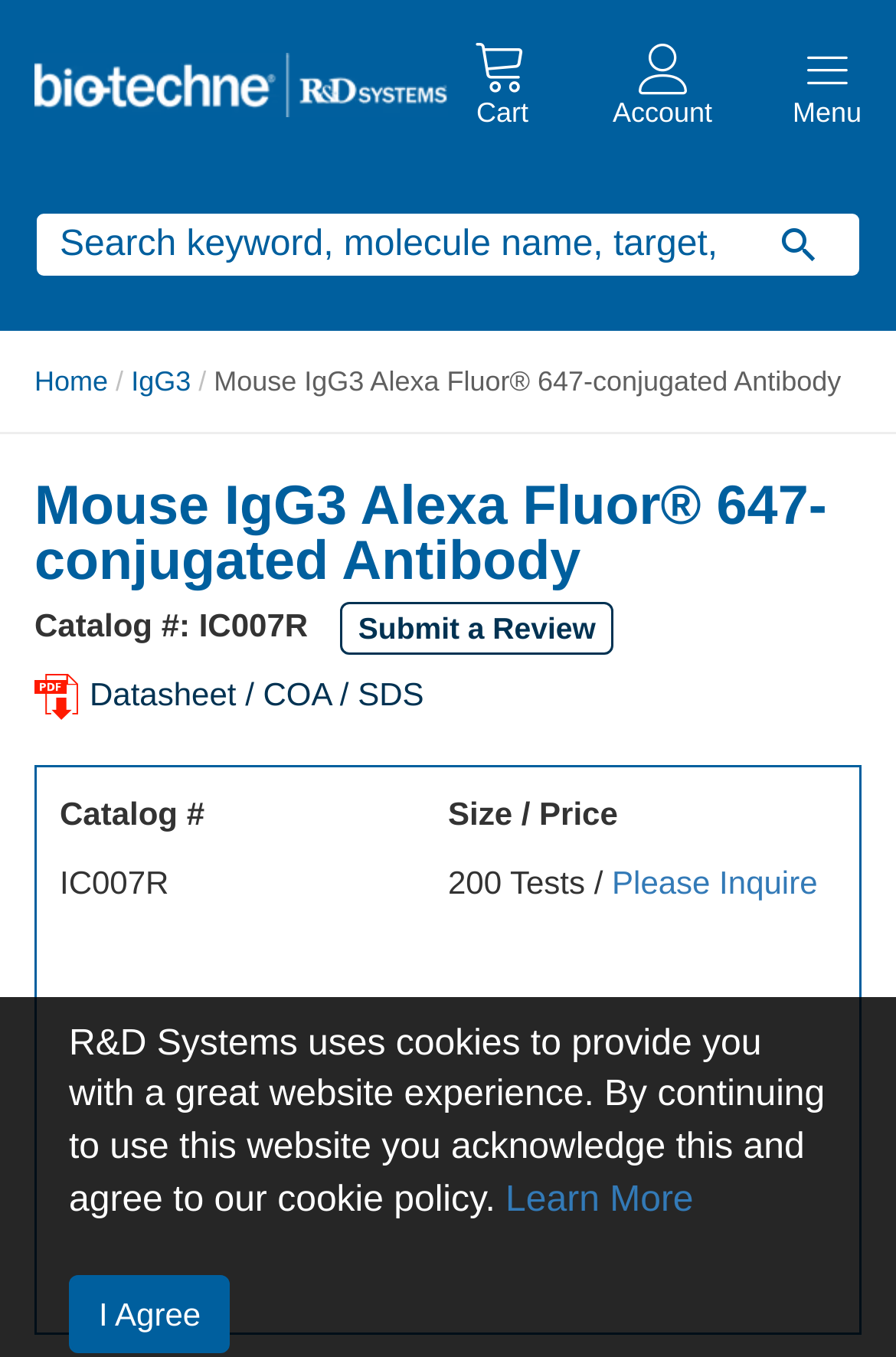Generate the title text from the webpage.

Mouse IgG3 Alexa Fluor® 647-conjugated Antibody